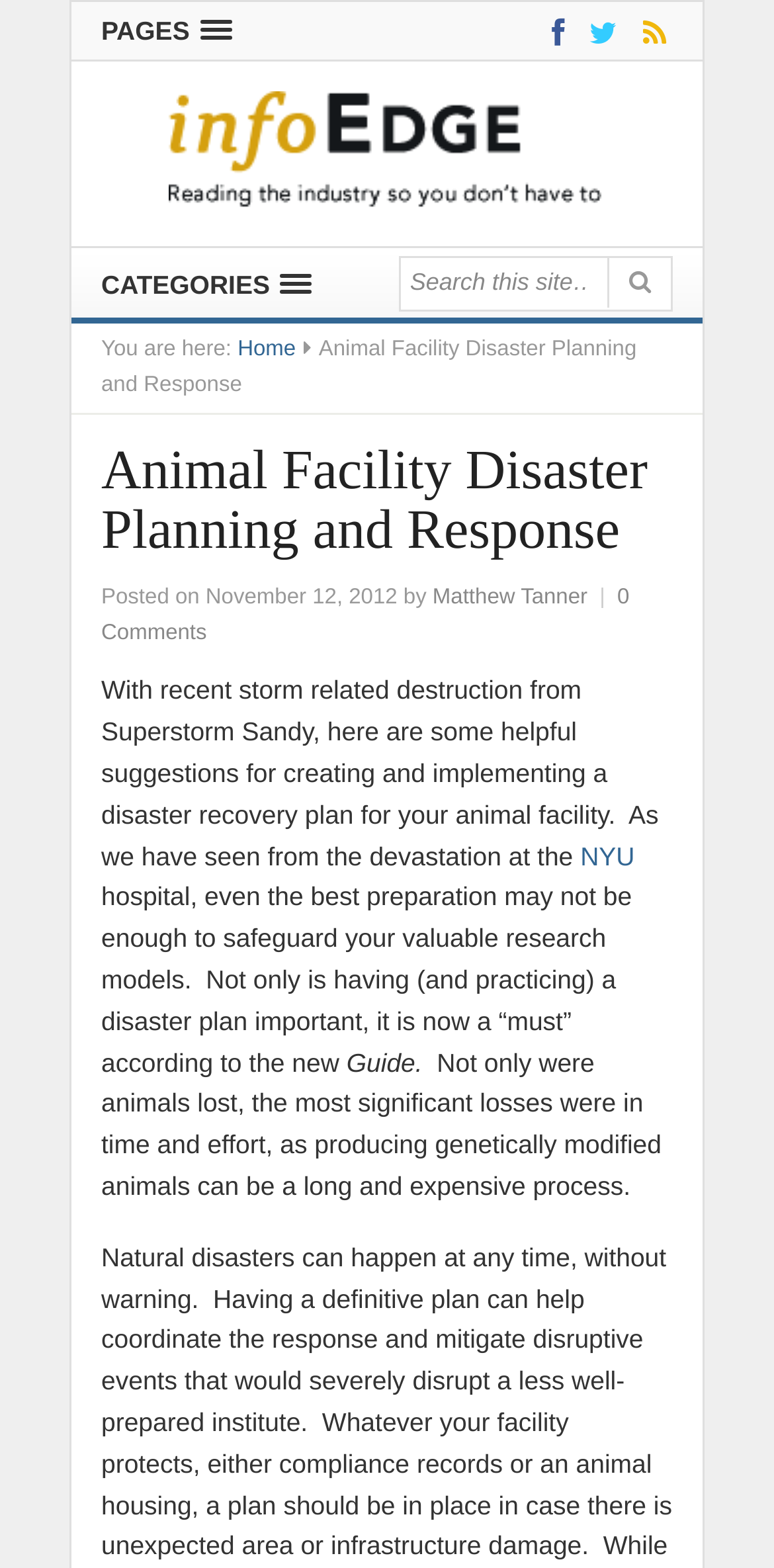Using the elements shown in the image, answer the question comprehensively: What is the topic of the article?

The topic of the article can be determined by reading the title 'Animal Facility Disaster Planning and Response' which is a heading on the webpage. This title indicates that the article is about planning and responding to disasters in animal facilities.